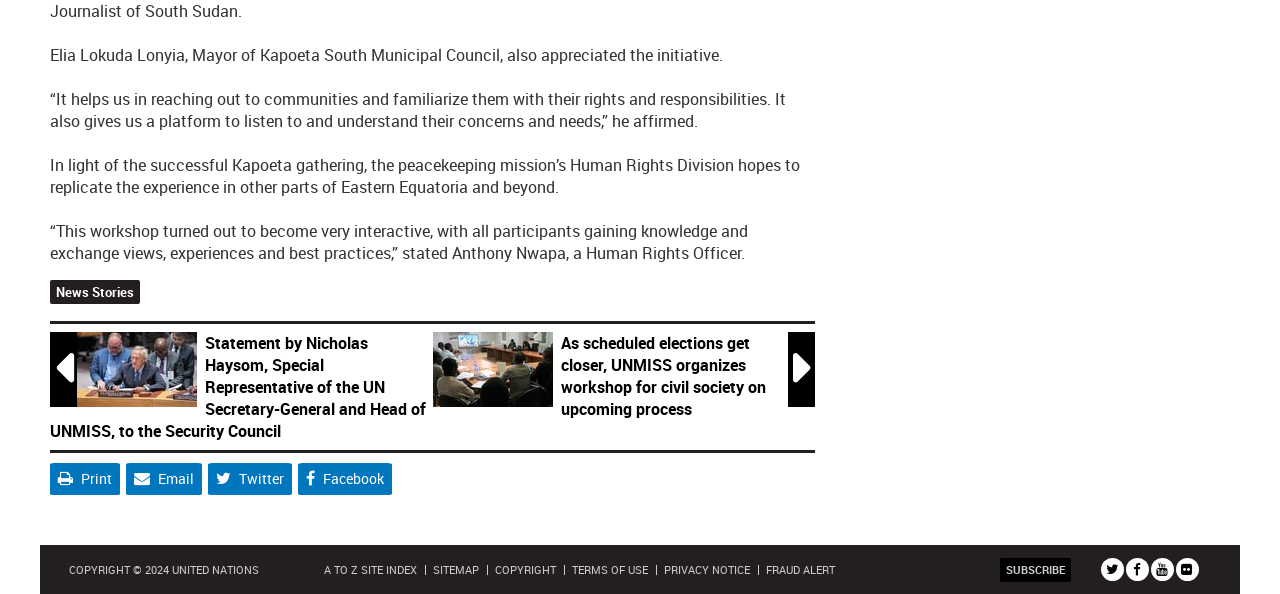Please determine the bounding box coordinates for the element with the description: "Email (link sends e-mail)".

[0.098, 0.779, 0.158, 0.833]